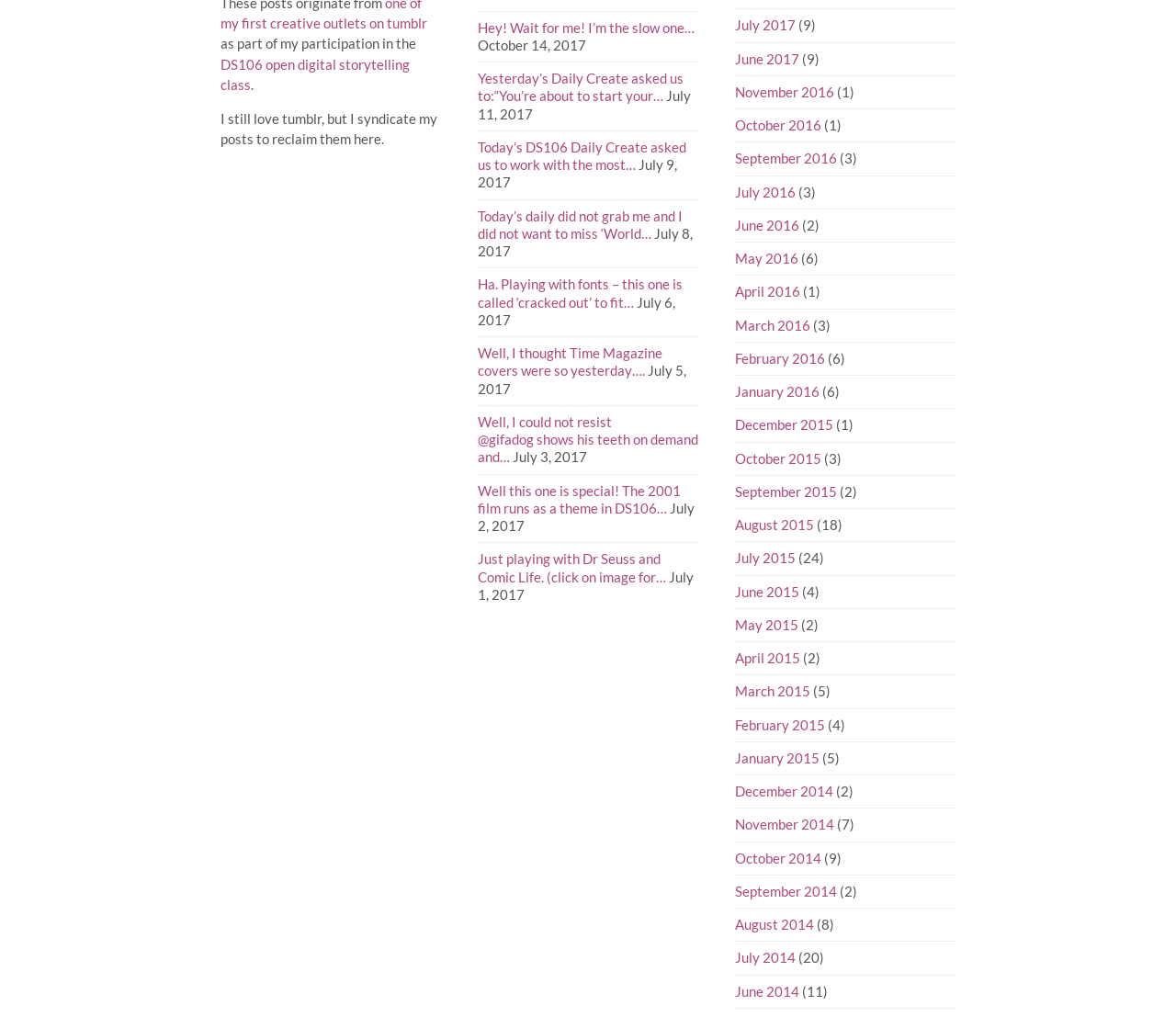Please identify the bounding box coordinates of the element that needs to be clicked to perform the following instruction: "Click on the link 'DS106 open digital storytelling class'".

[0.187, 0.053, 0.348, 0.089]